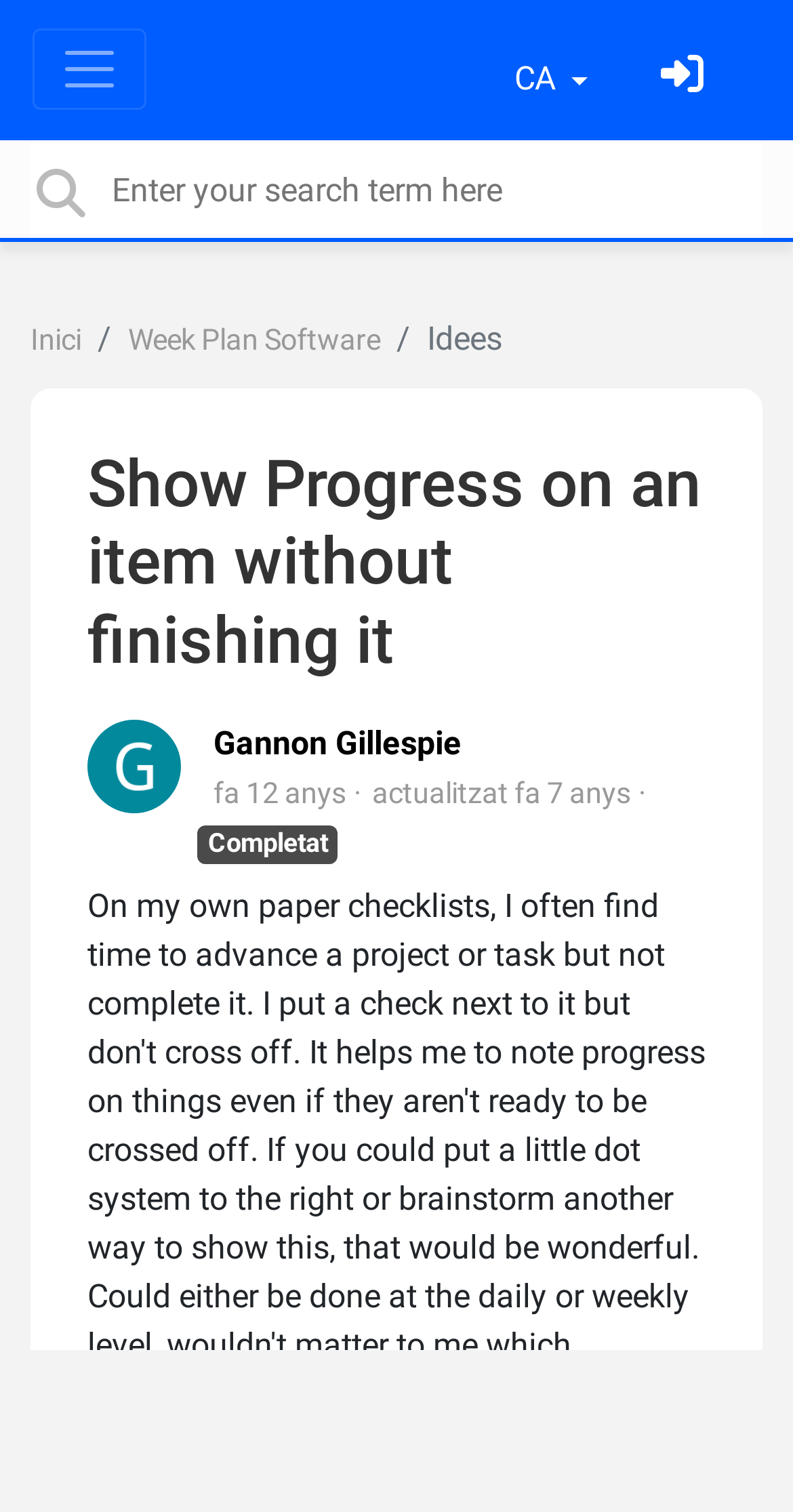Use a single word or phrase to answer the question:
How many links are in the breadcrumb navigation?

3